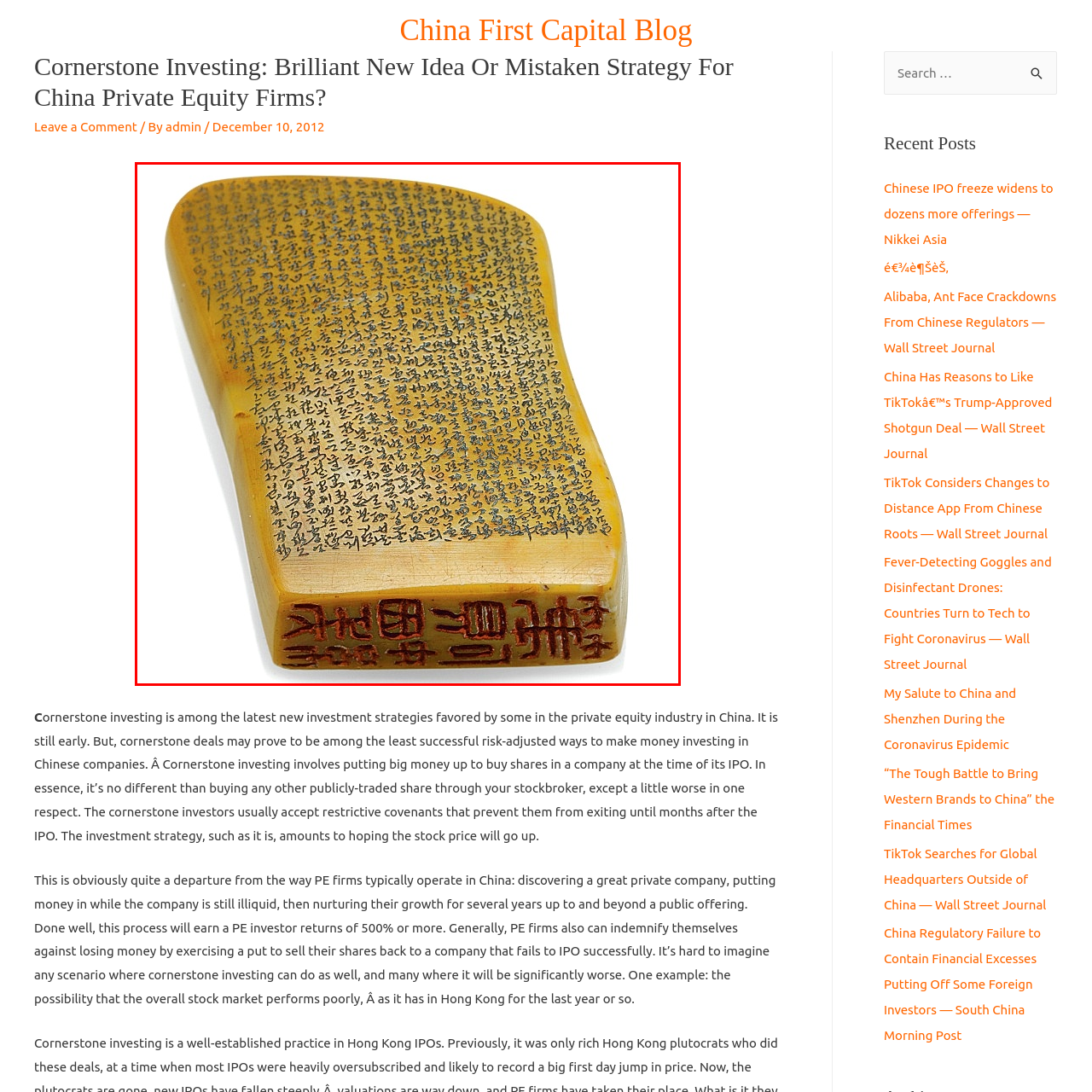What is the shape of the top edge of the oracle bone?
Study the image highlighted with a red bounding box and respond to the question with a detailed answer.

The caption states that 'the top edge is rounded', suggesting that the oracle bone has a curved or rounded shape at the top.